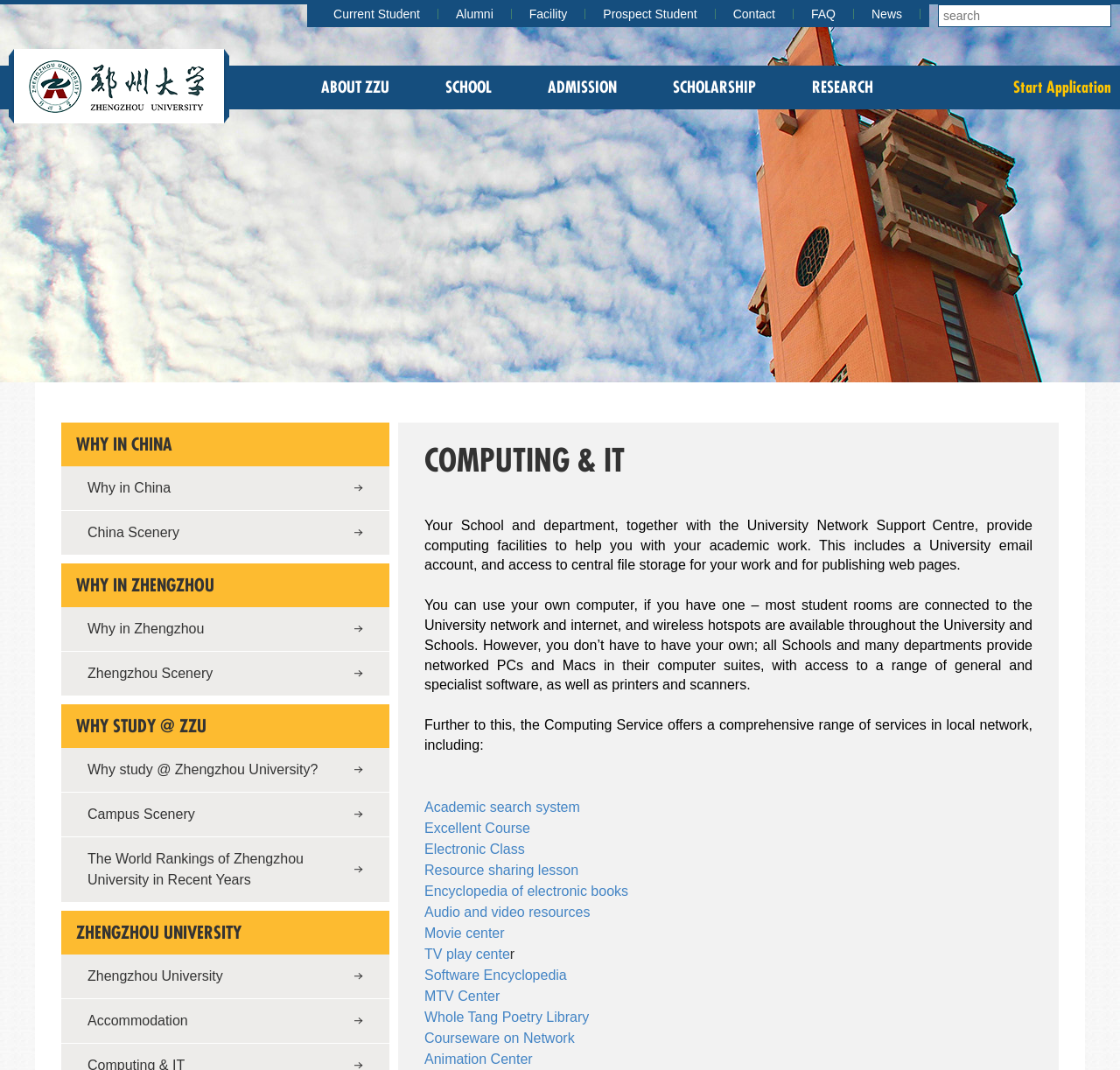Your task is to extract the text of the main heading from the webpage.

COMPUTING & IT